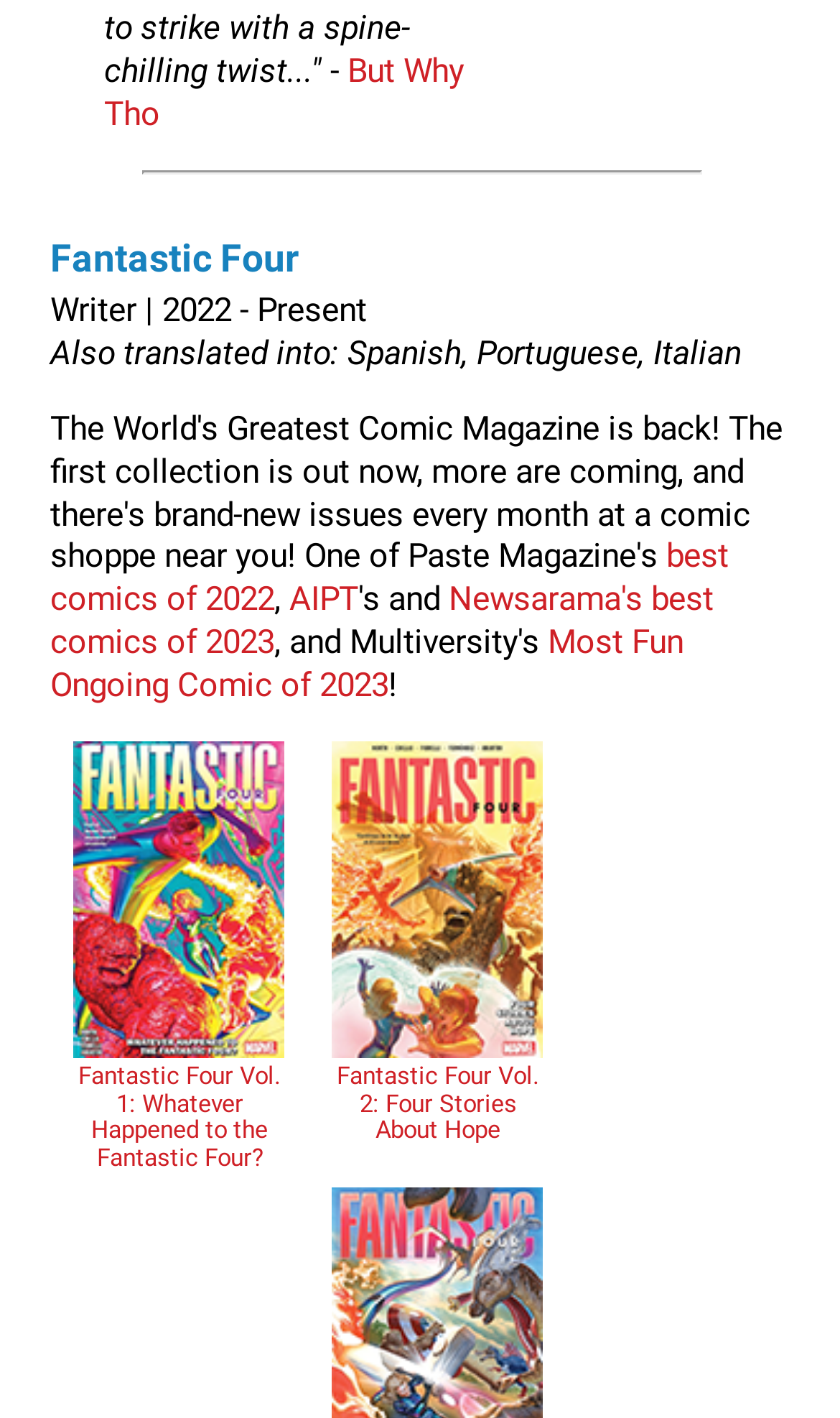Determine the coordinates of the bounding box that should be clicked to complete the instruction: "Read about Fantastic Four". The coordinates should be represented by four float numbers between 0 and 1: [left, top, right, bottom].

[0.06, 0.168, 0.945, 0.198]